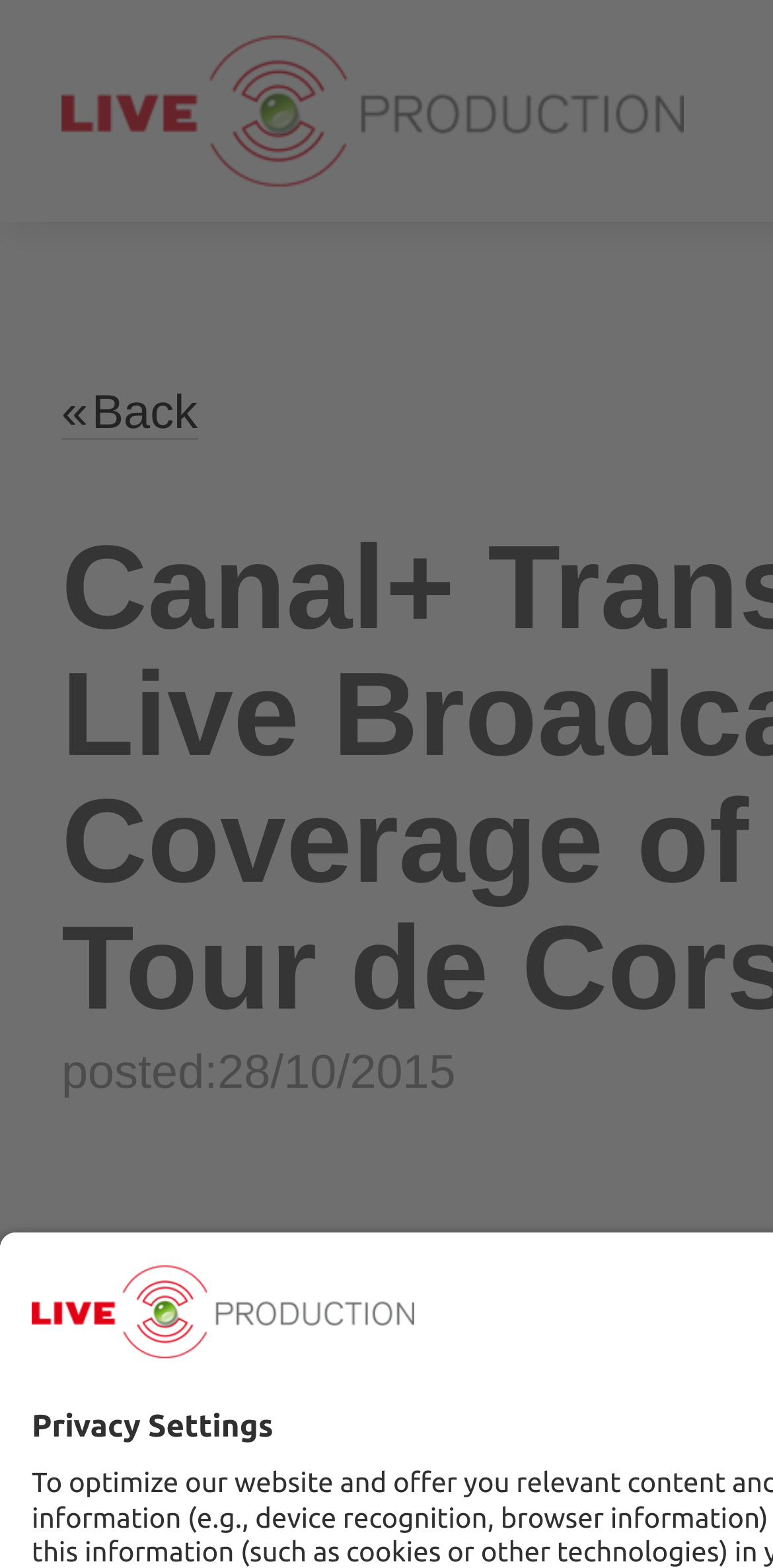Bounding box coordinates are specified in the format (top-left x, top-left y, bottom-right x, bottom-right y). All values are floating point numbers bounded between 0 and 1. Please provide the bounding box coordinate of the region this sentence describes: Back

[0.079, 0.249, 0.256, 0.281]